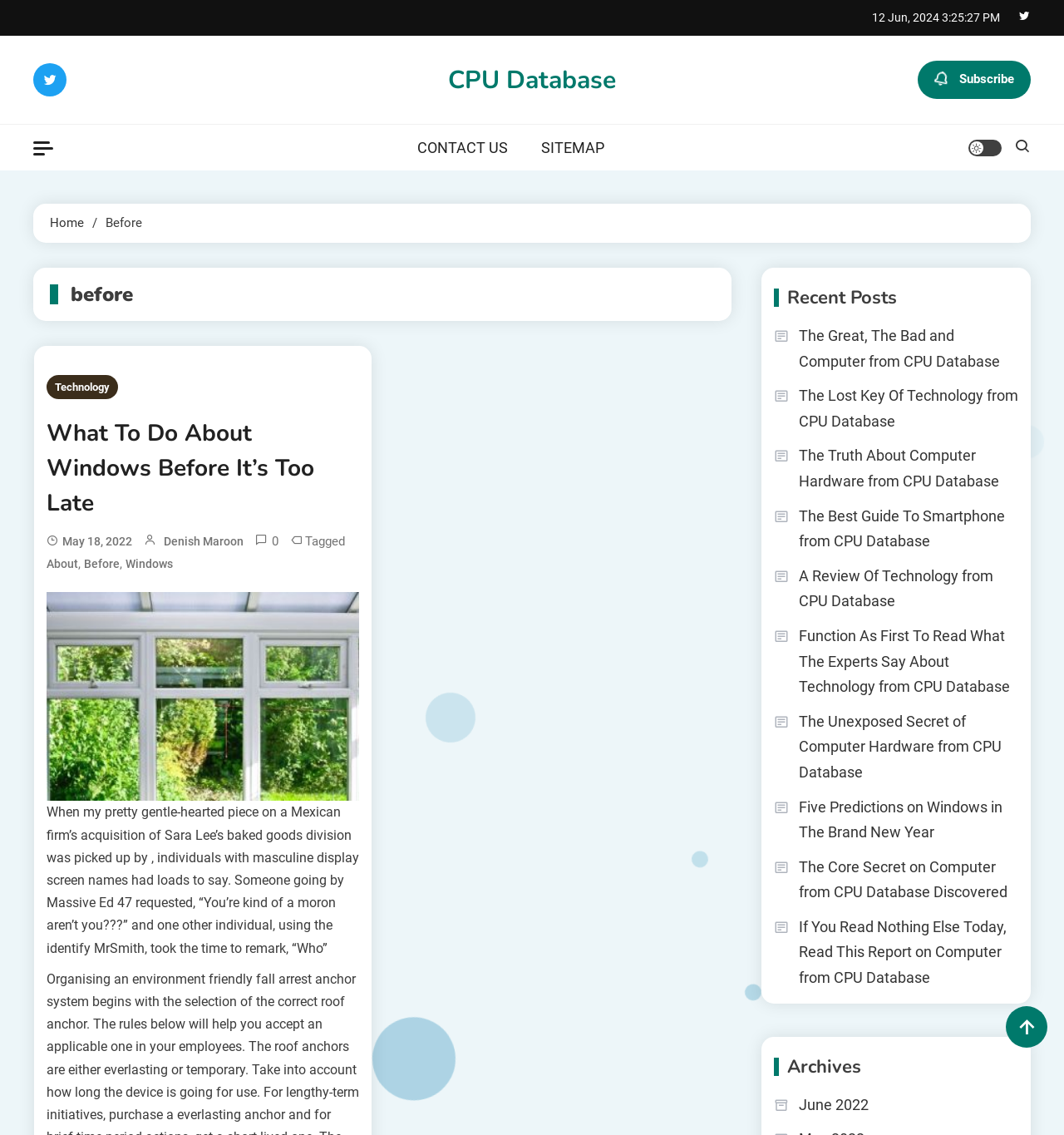Provide a thorough and detailed response to the question by examining the image: 
What is the name of the author of the article 'What To Do About Windows Before It’s Too Late'?

I found the name of the author by looking at the section where the article is listed, and it is written by 'Denish Maroon'.